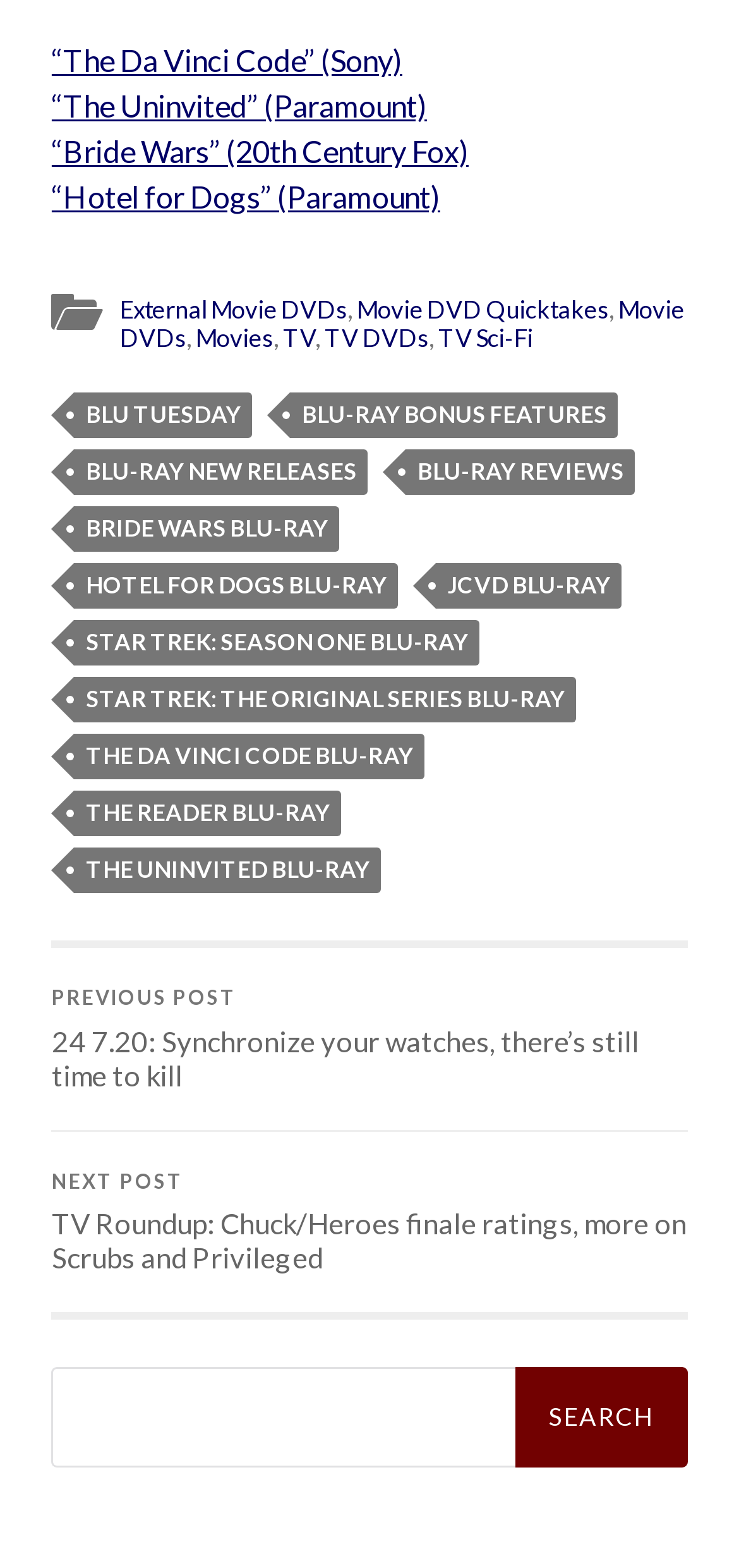Please answer the following question using a single word or phrase: 
What is the purpose of the textbox in the search bar?

To input search query